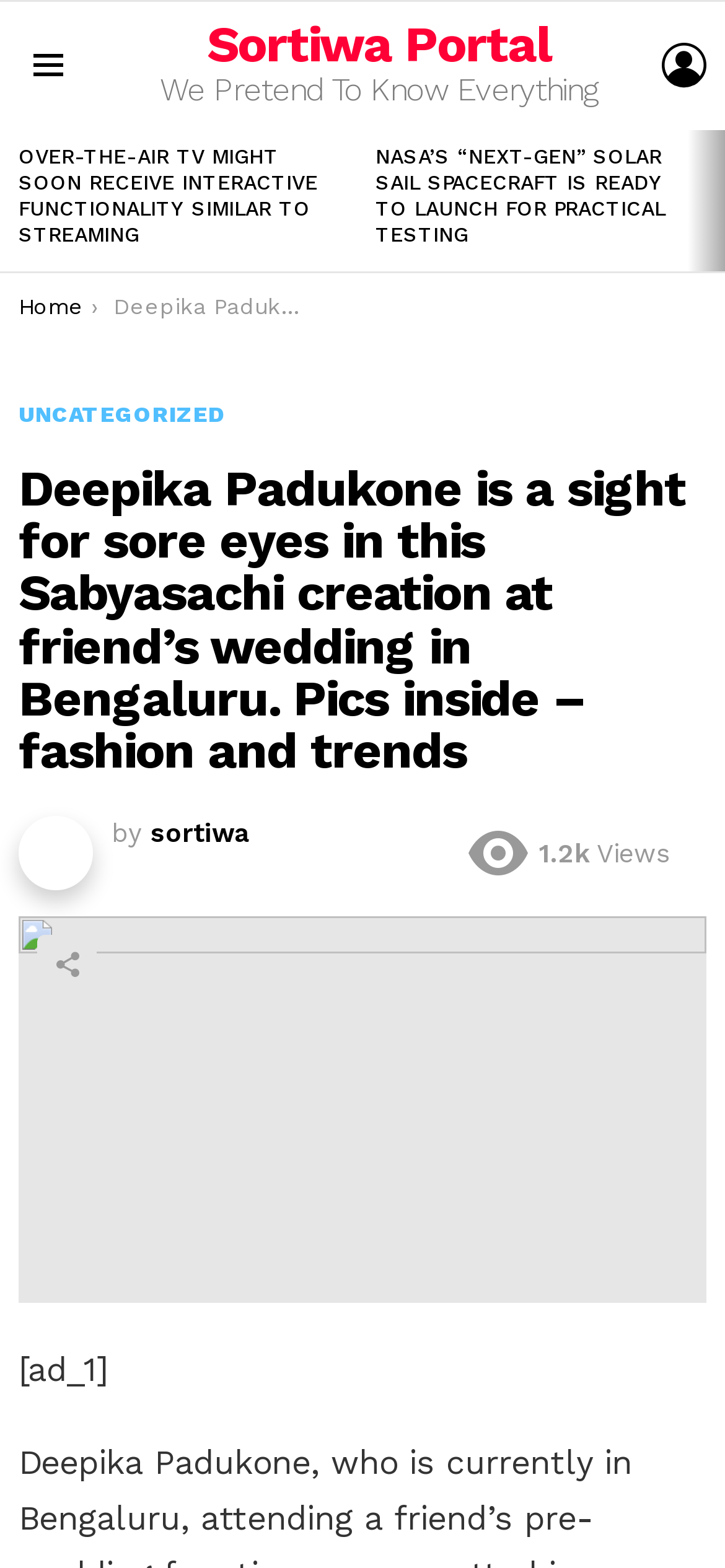Please provide a short answer using a single word or phrase for the question:
What is the navigation option at the top-right corner?

LOGIN